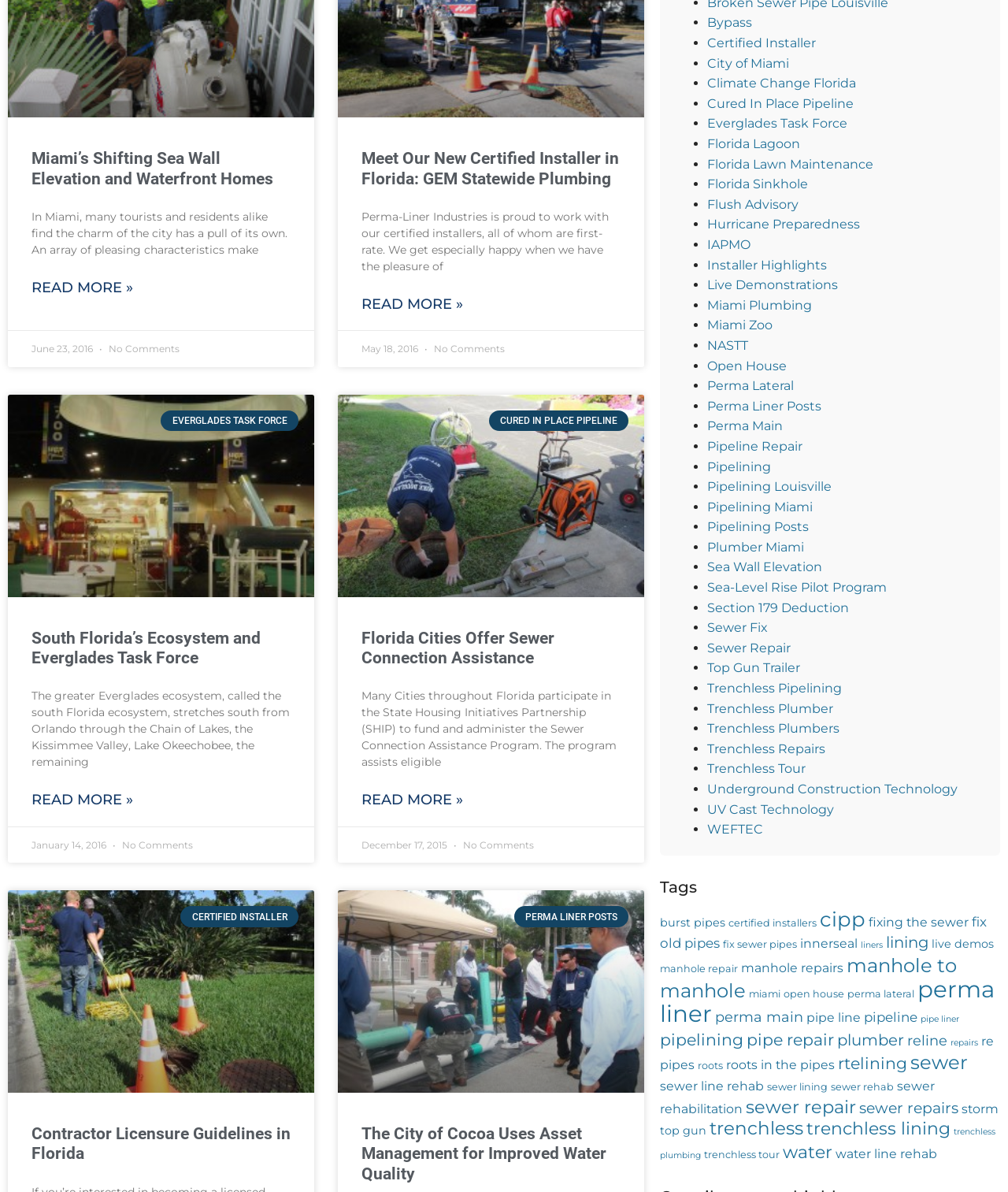Please locate the bounding box coordinates of the element that should be clicked to achieve the given instruction: "Read the article about 'South Florida’s Ecosystem and Everglades Task Force'".

[0.031, 0.527, 0.288, 0.561]